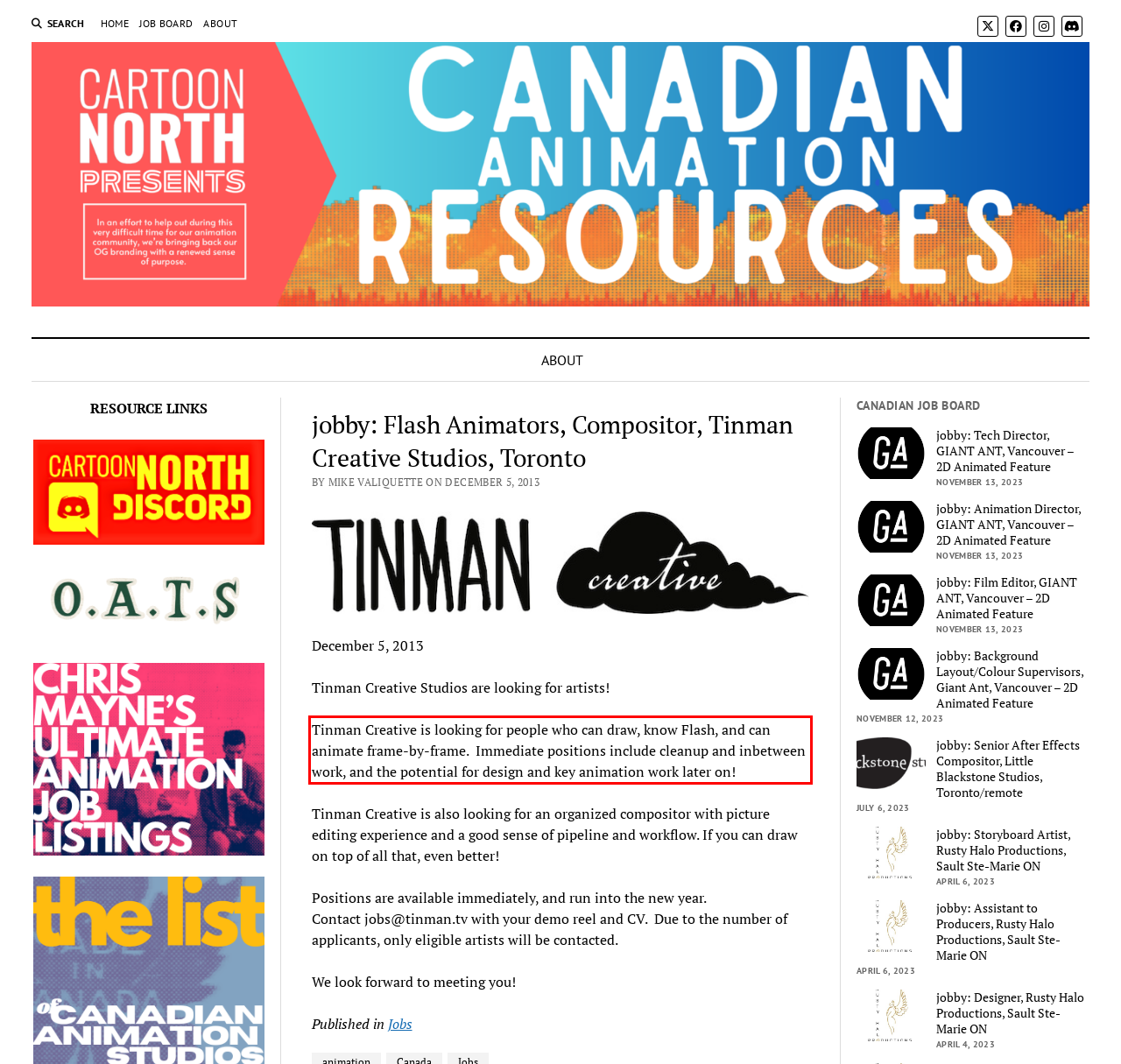You are given a screenshot showing a webpage with a red bounding box. Perform OCR to capture the text within the red bounding box.

Tinman Creative is looking for people who can draw, know Flash, and can animate frame-by-frame. Immediate positions include cleanup and inbetween work, and the potential for design and key animation work later on!